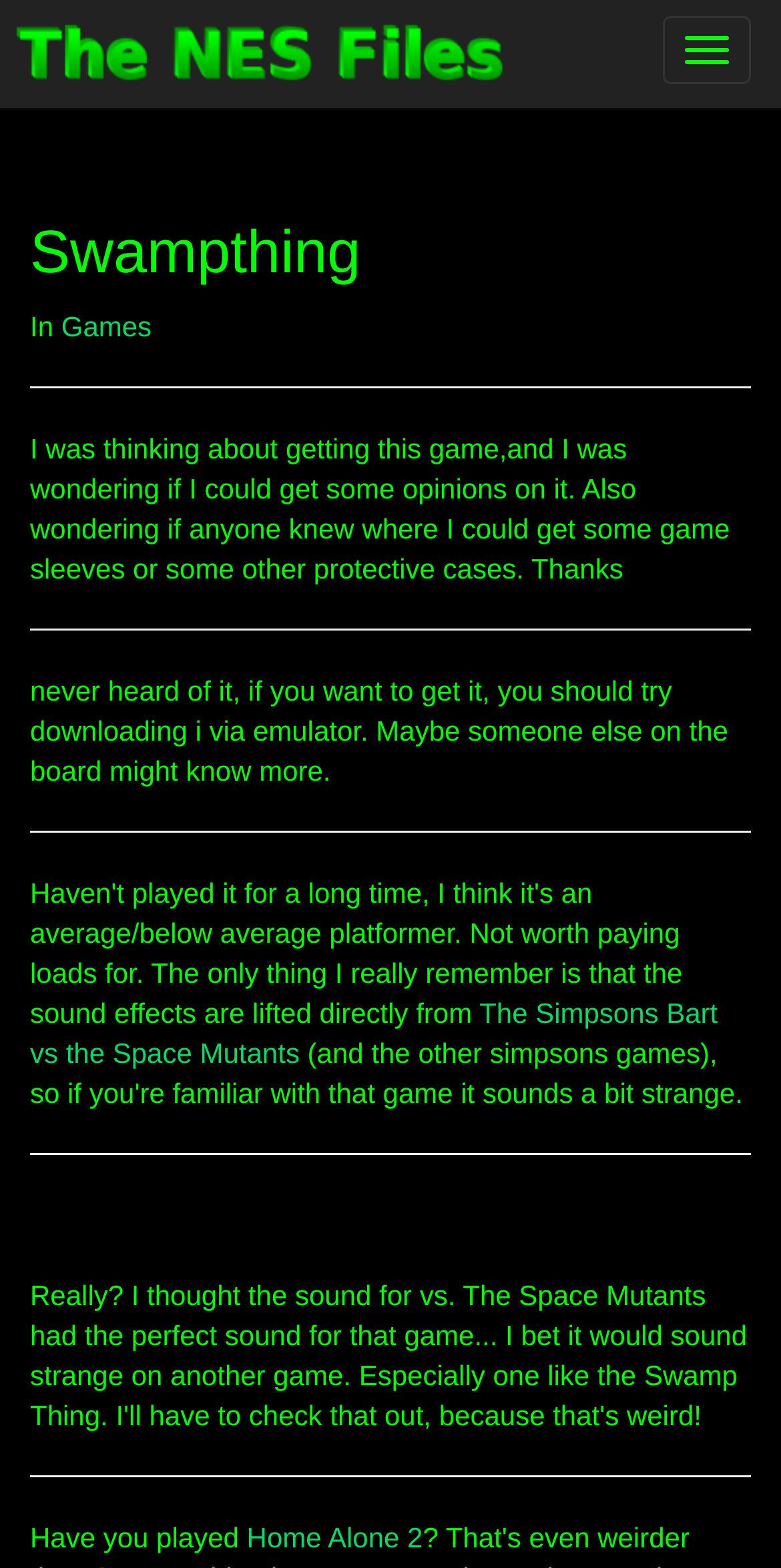What is the topic of the first post?
Answer the question with a single word or phrase, referring to the image.

Swampthing game